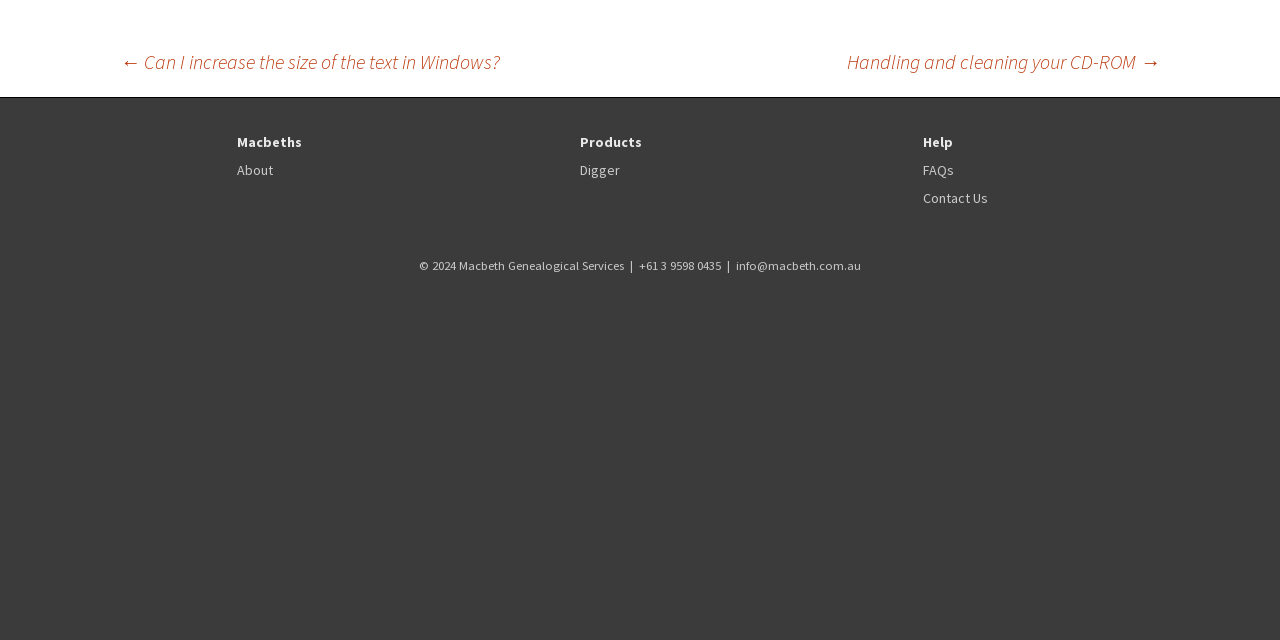Given the element description, predict the bounding box coordinates in the format (top-left x, top-left y, bottom-right x, bottom-right y), using floating point numbers between 0 and 1: Contact Us

[0.721, 0.295, 0.772, 0.323]